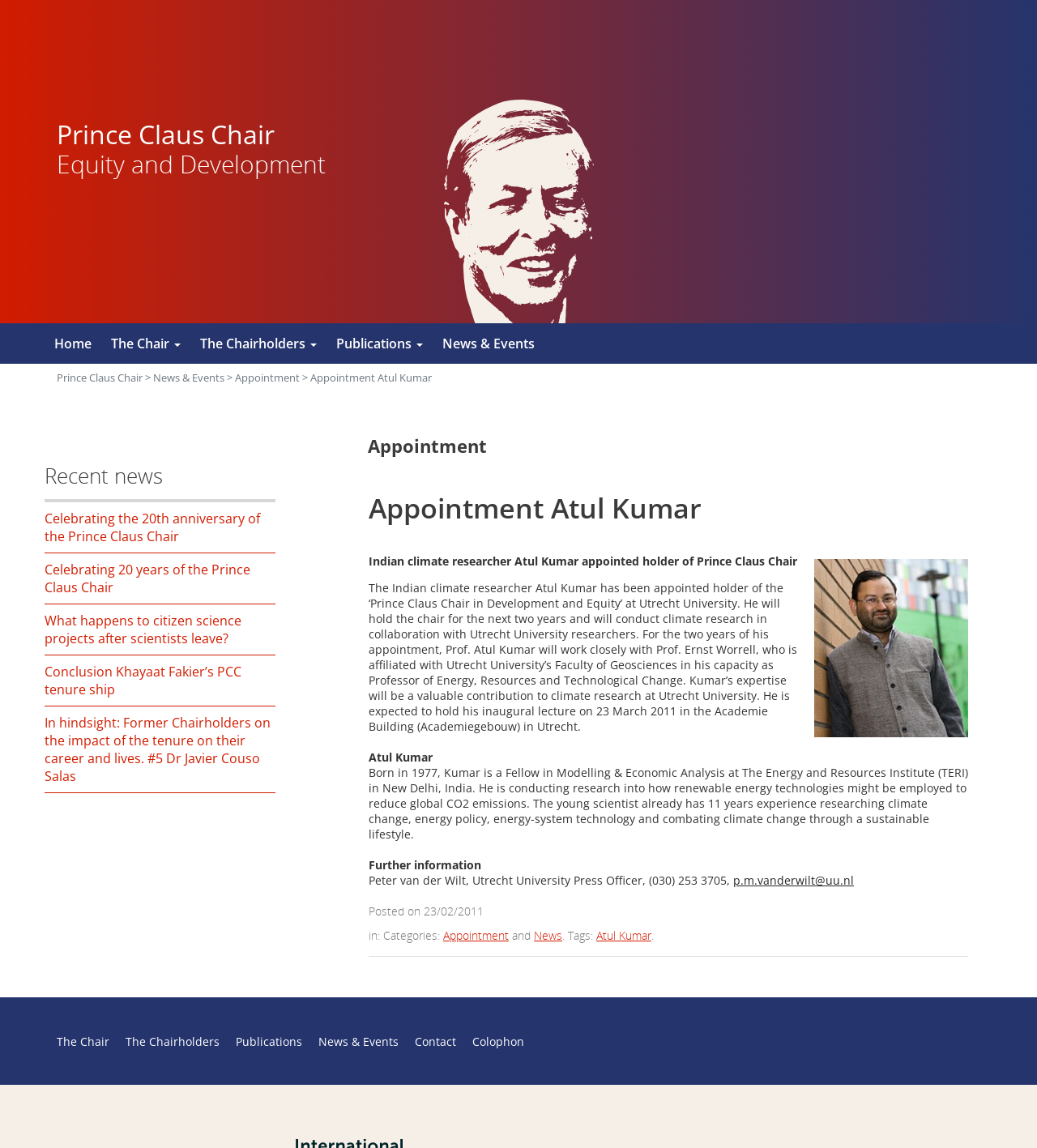Determine the bounding box coordinates of the element's region needed to click to follow the instruction: "Contact the Press Officer, Peter van der Wilt". Provide these coordinates as four float numbers between 0 and 1, formatted as [left, top, right, bottom].

[0.707, 0.76, 0.823, 0.773]